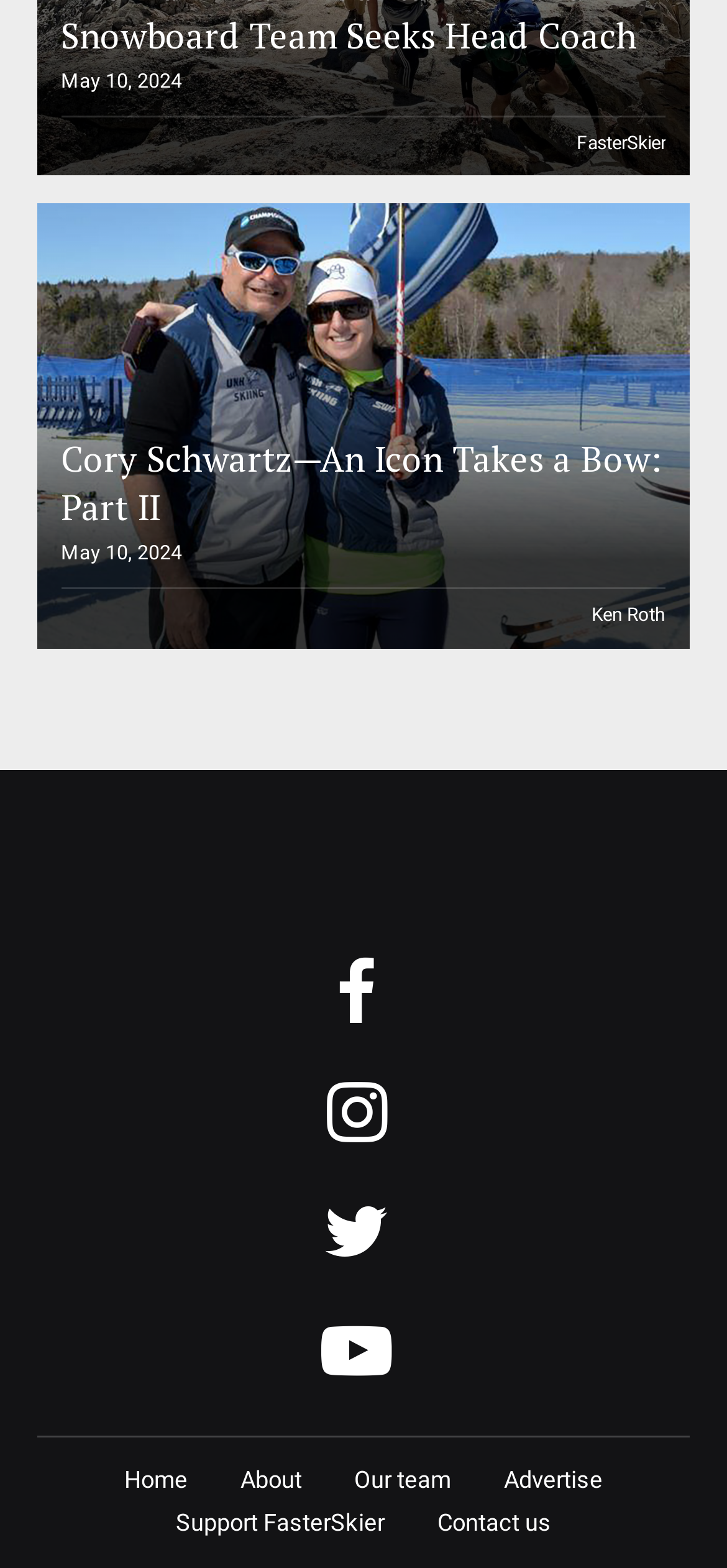Locate the UI element that matches the description Contact us in the webpage screenshot. Return the bounding box coordinates in the format (top-left x, top-left y, bottom-right x, bottom-right y), with values ranging from 0 to 1.

[0.602, 0.962, 0.758, 0.98]